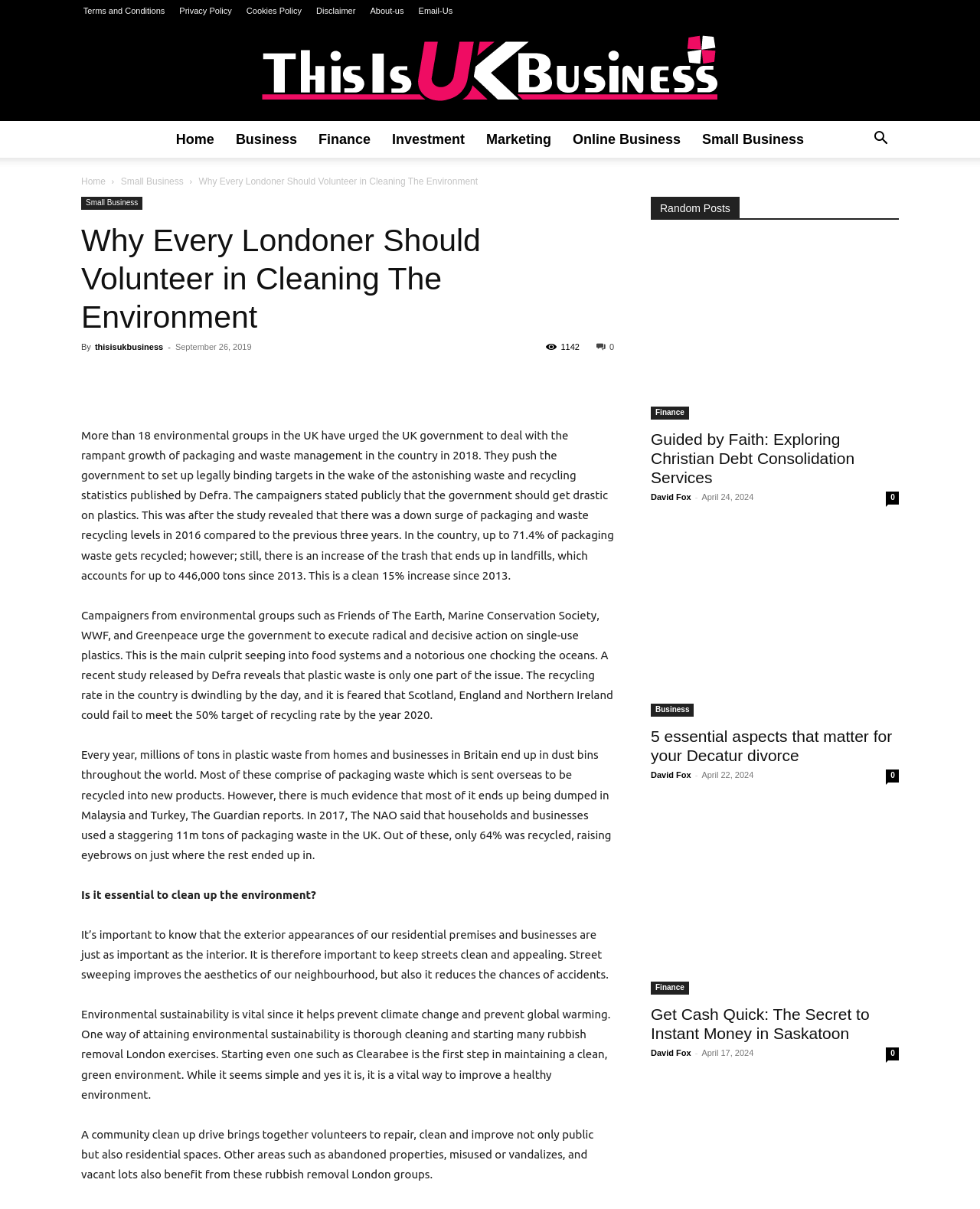Please determine and provide the text content of the webpage's heading.

Why Every Londoner Should Volunteer in Cleaning The Environment